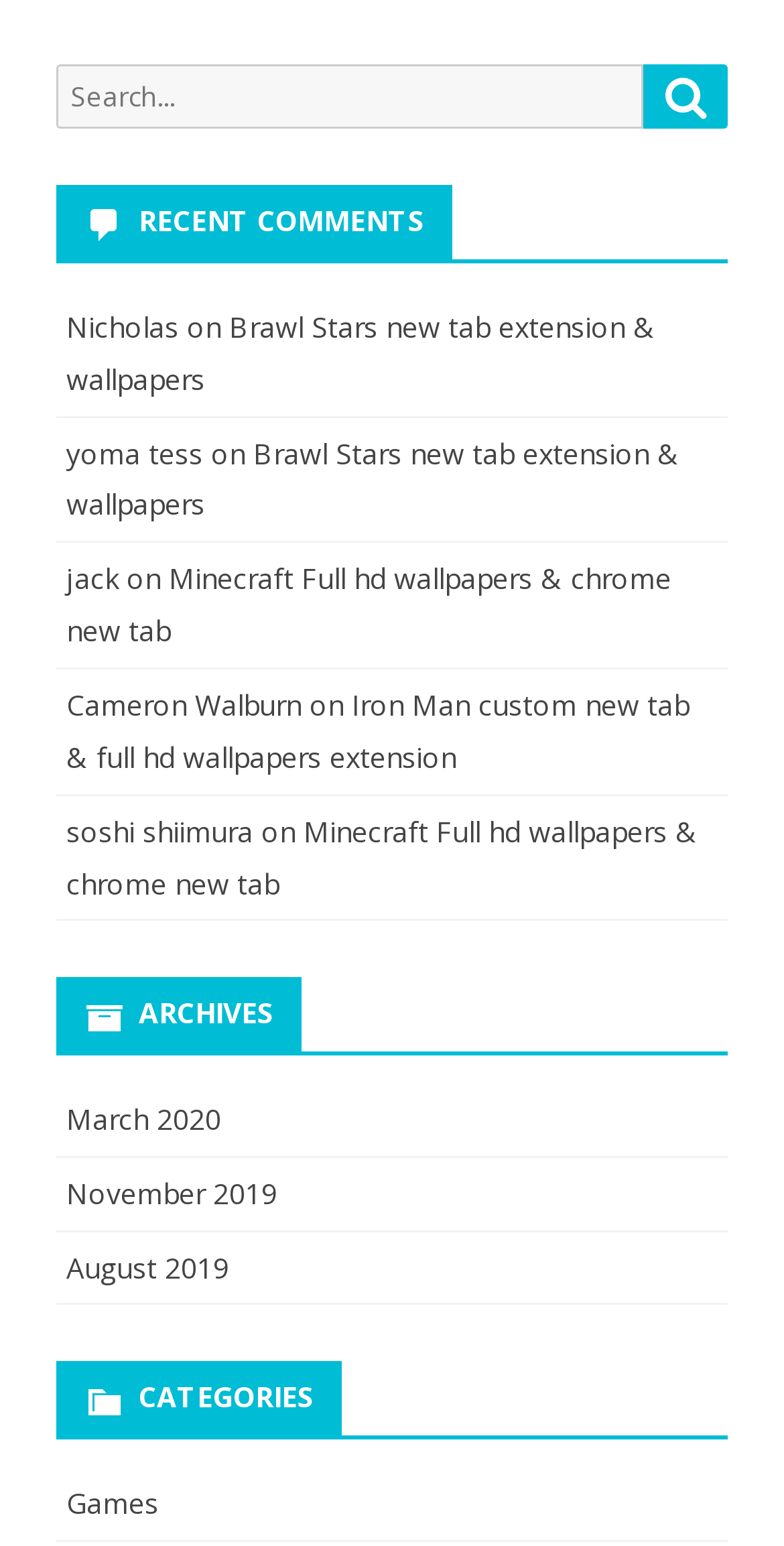Please specify the bounding box coordinates of the area that should be clicked to accomplish the following instruction: "Browse archives in March 2020". The coordinates should consist of four float numbers between 0 and 1, i.e., [left, top, right, bottom].

[0.085, 0.711, 0.282, 0.736]